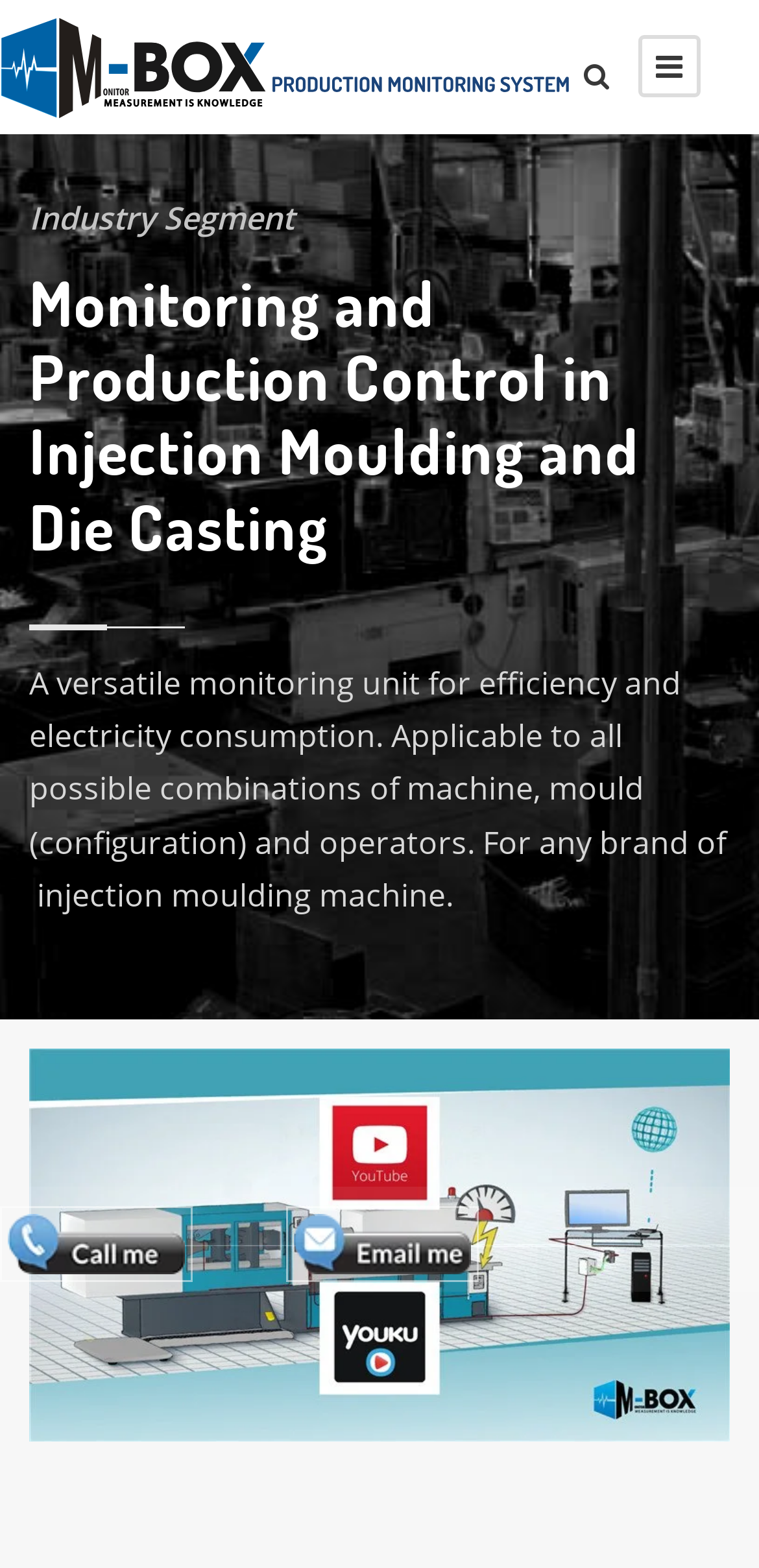Bounding box coordinates are to be given in the format (top-left x, top-left y, bottom-right x, bottom-right y). All values must be floating point numbers between 0 and 1. Provide the bounding box coordinate for the UI element described as: alt="Production Monitoring System M-Box Logo"

[0.0, 0.027, 0.75, 0.055]